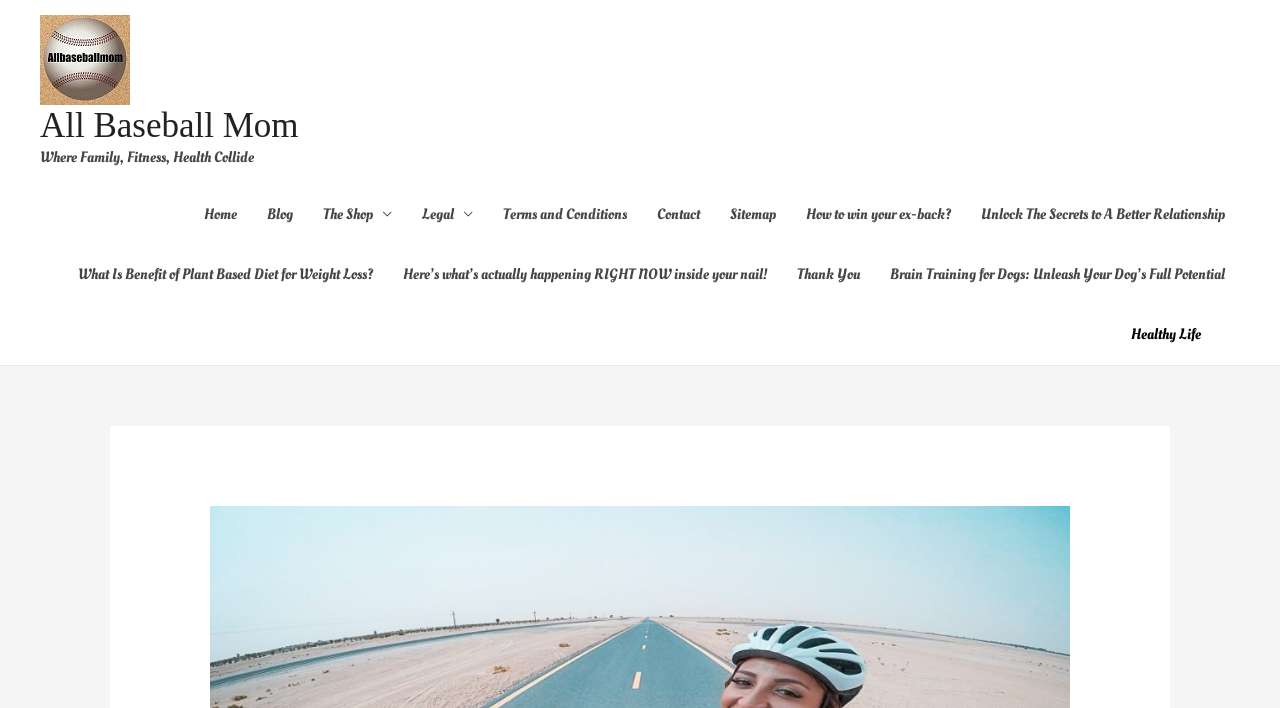Please provide a brief answer to the following inquiry using a single word or phrase:
What is the layout of the navigation section?

Horizontal